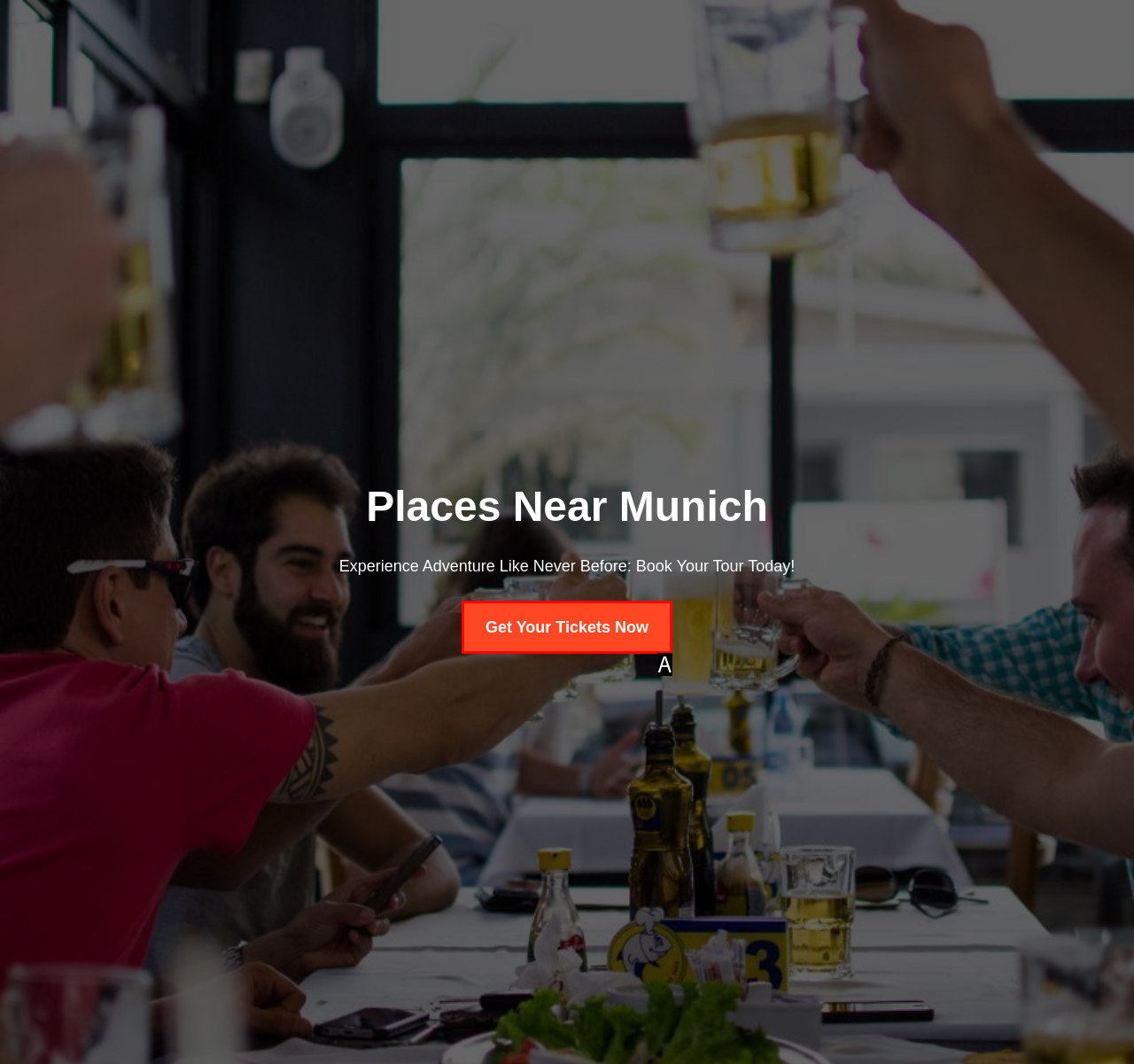Select the HTML element that fits the following description: Get Your Tickets Now
Provide the letter of the matching option.

A